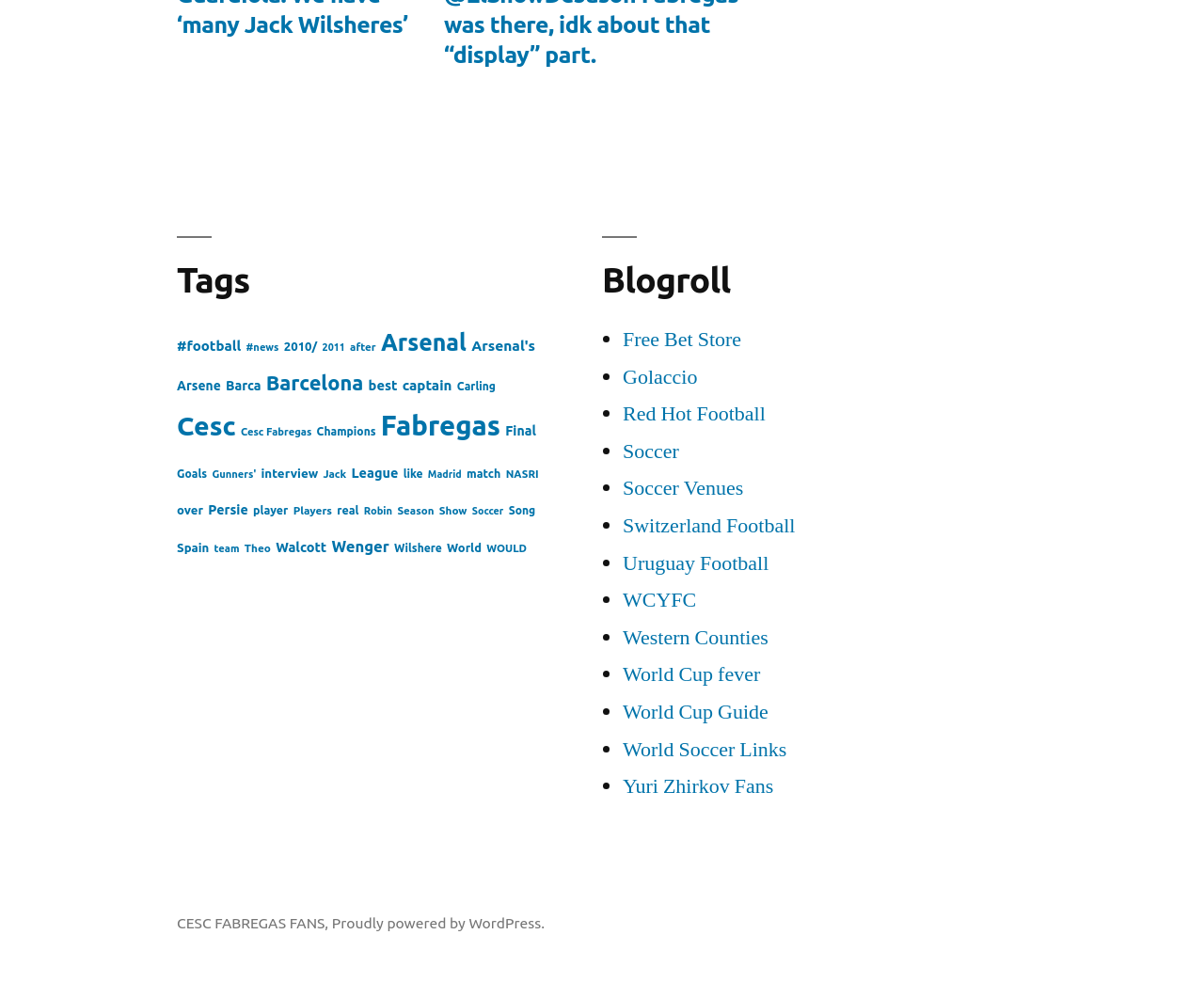What is the name of the blogroll section?
Refer to the image and provide a one-word or short phrase answer.

Blogroll